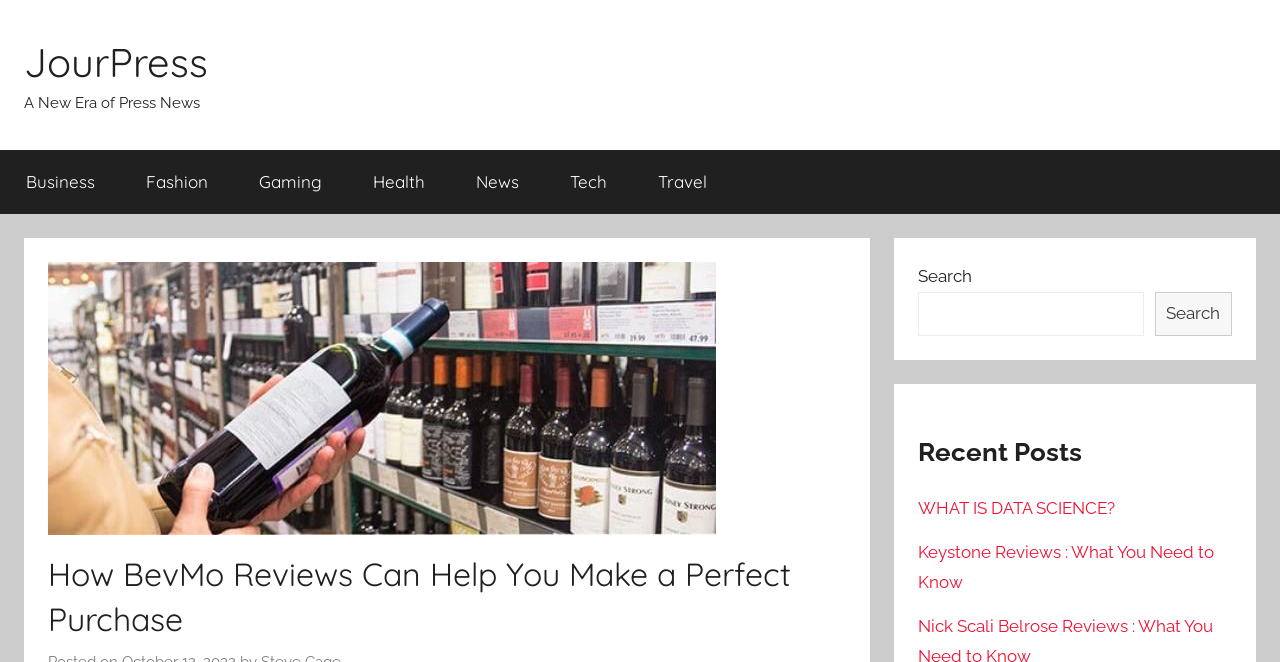Reply to the question with a brief word or phrase: How many categories are in the primary menu?

7